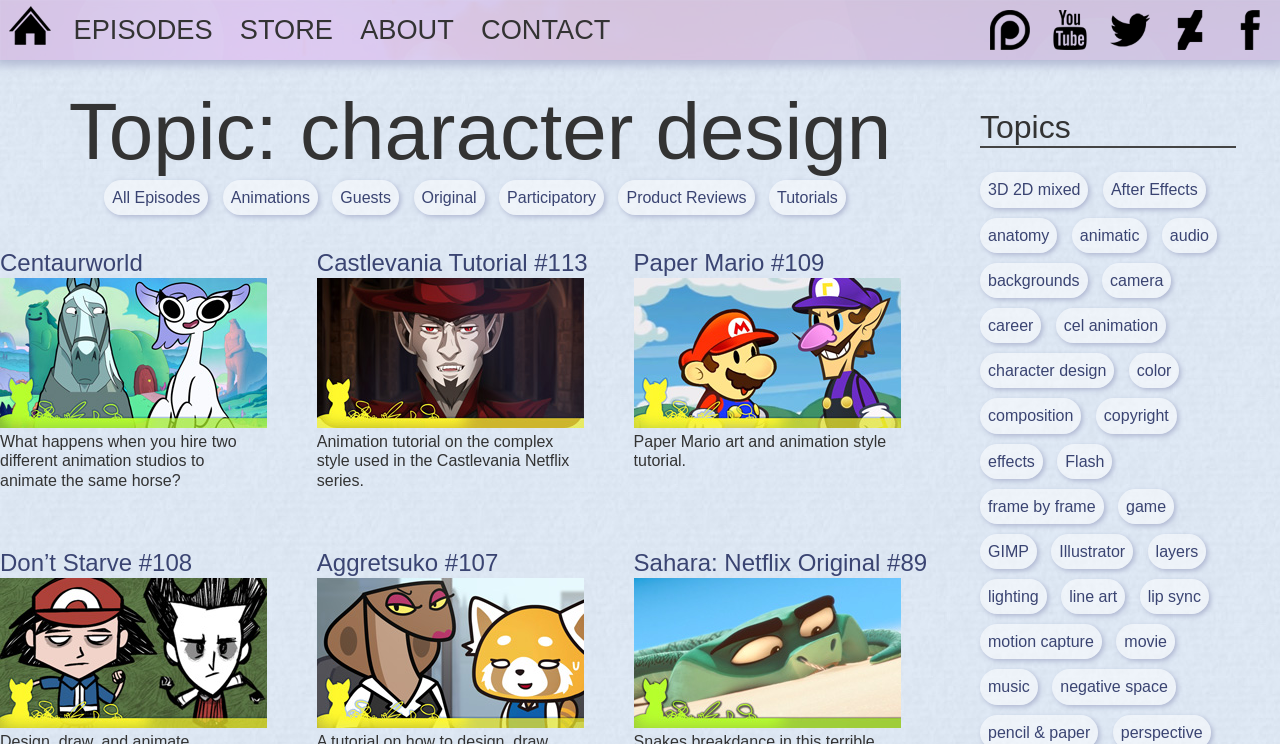Show the bounding box coordinates for the element that needs to be clicked to execute the following instruction: "Request an appointment". Provide the coordinates in the form of four float numbers between 0 and 1, i.e., [left, top, right, bottom].

None